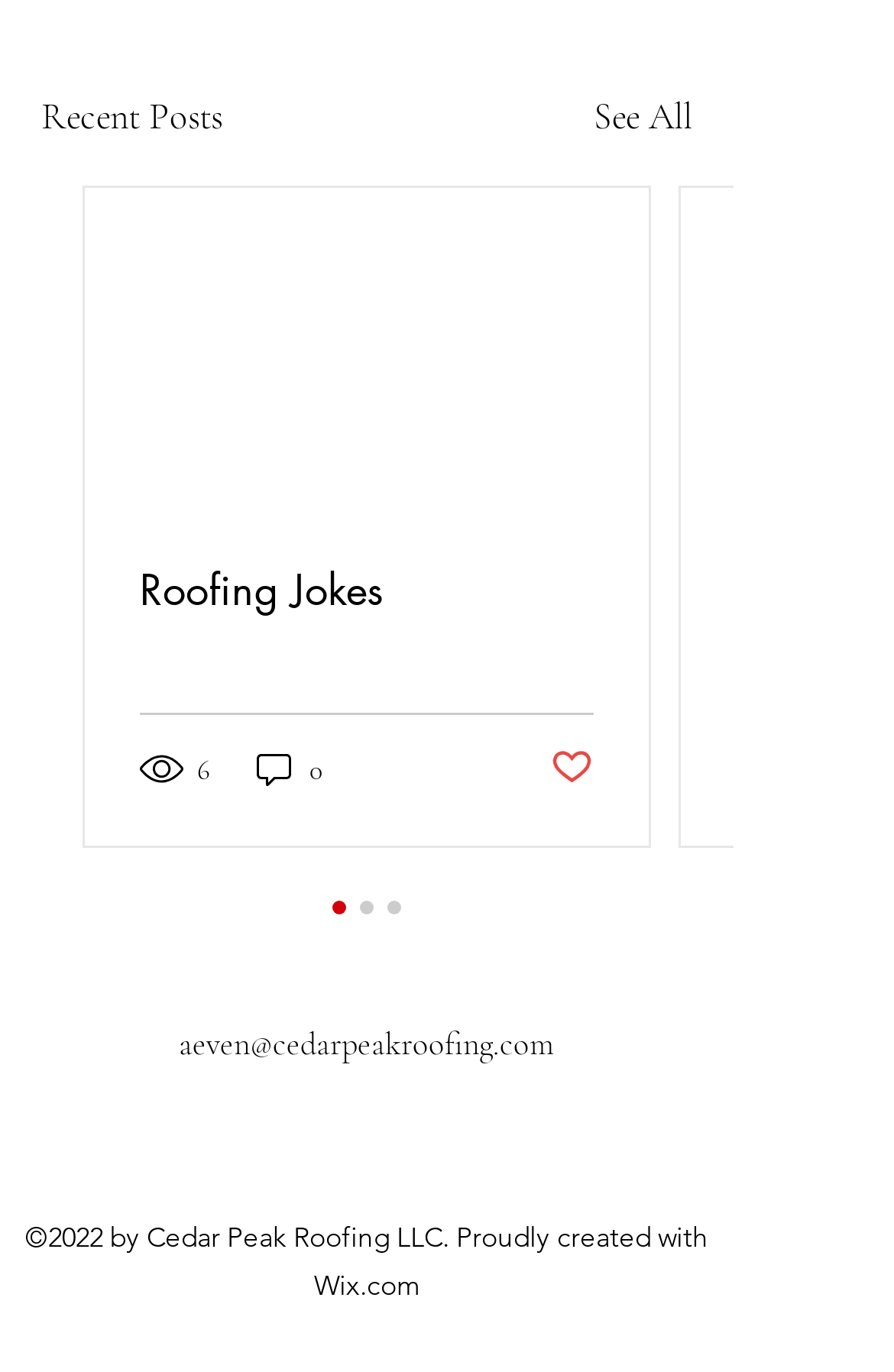What is the email address of the company?
Answer the question with detailed information derived from the image.

The email address can be found in the middle of the webpage, where the company's contact information is displayed. The text 'aeven@cedarpeakroofing.com' is the email address associated with the company.